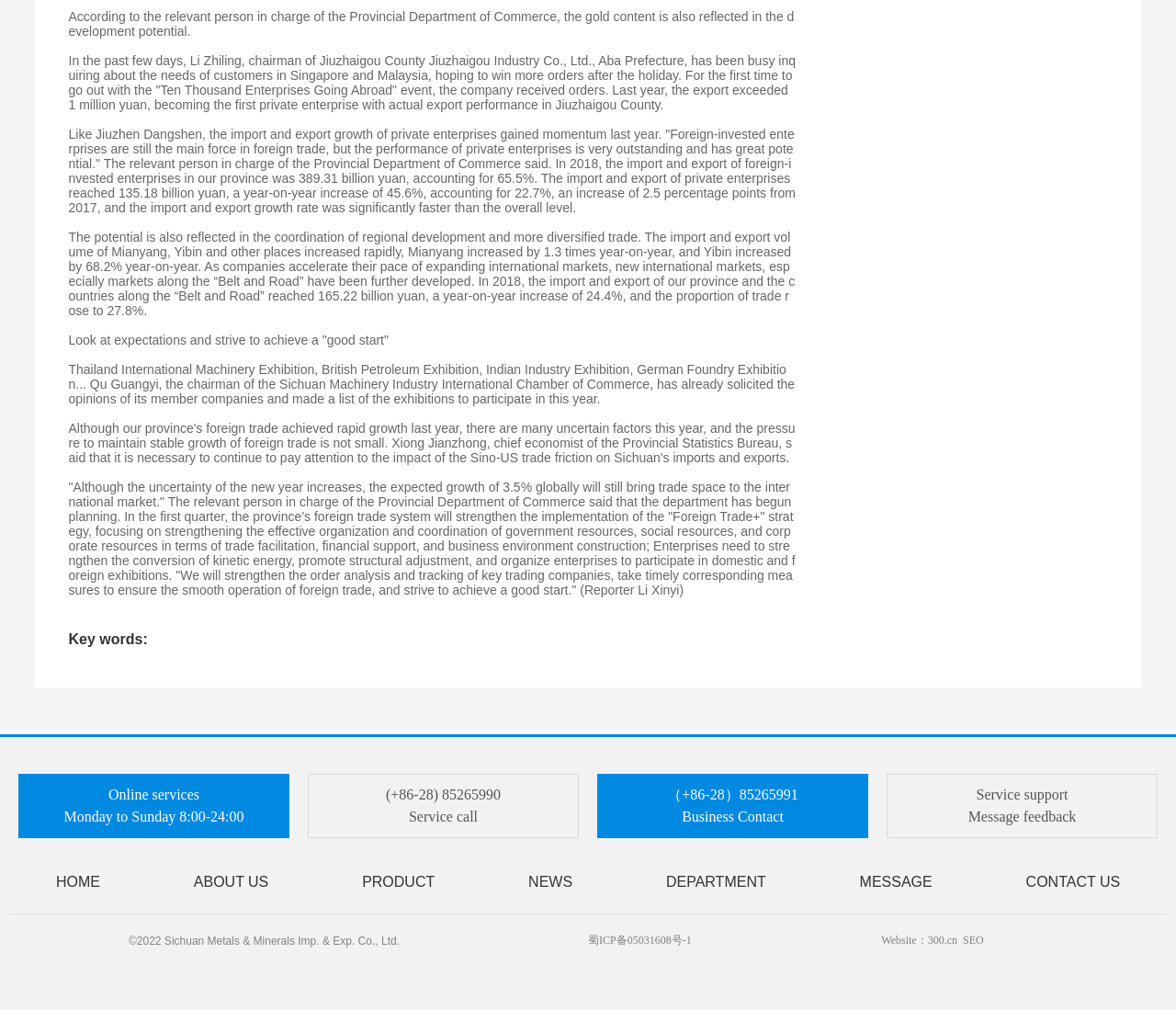Specify the bounding box coordinates of the region I need to click to perform the following instruction: "Read more about 'Keto Chicken Satay With Spicy Peanut Sauce'". The coordinates must be four float numbers in the range of 0 to 1, i.e., [left, top, right, bottom].

None